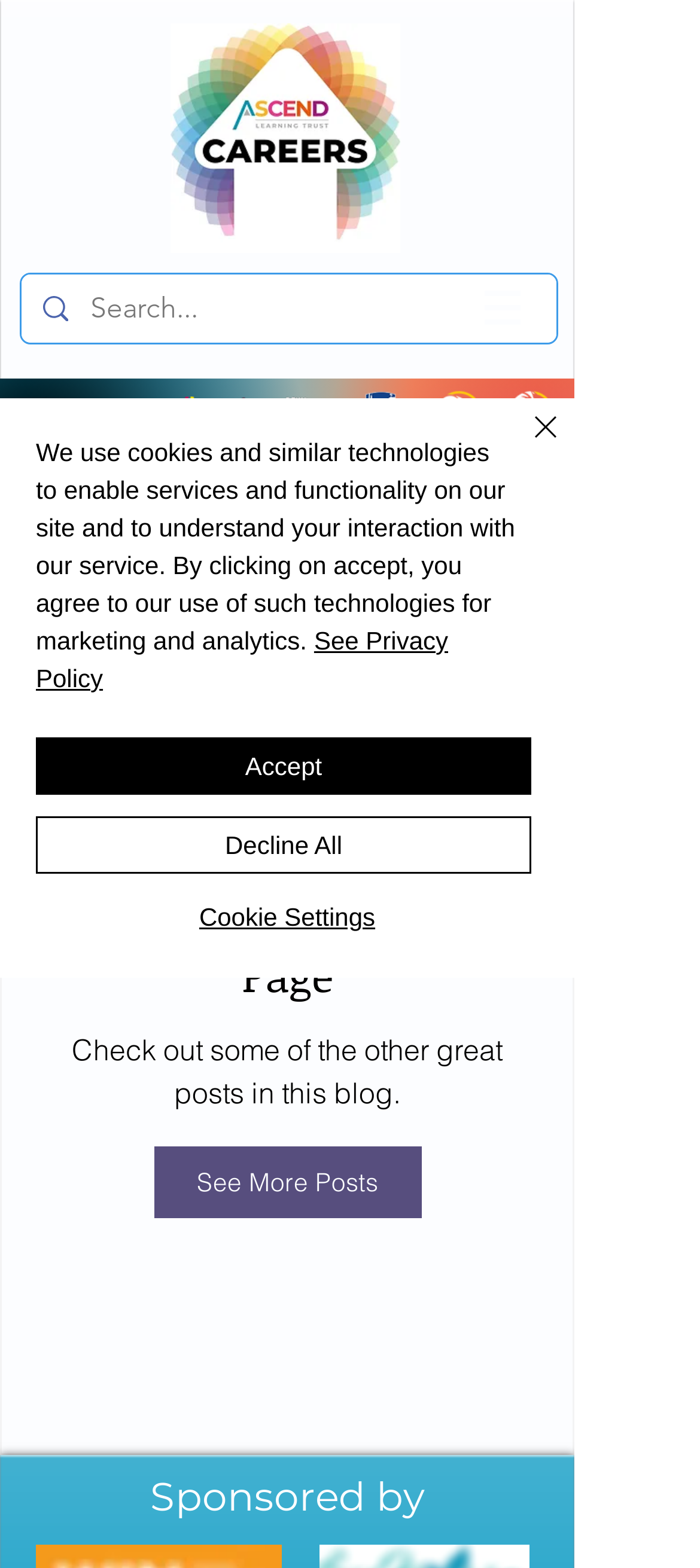Utilize the information from the image to answer the question in detail:
How many buttons are in the navigation menu?

I examined the 'navigation' element and found a single 'button' element with a popup menu, indicating that there is only one button in the navigation menu.